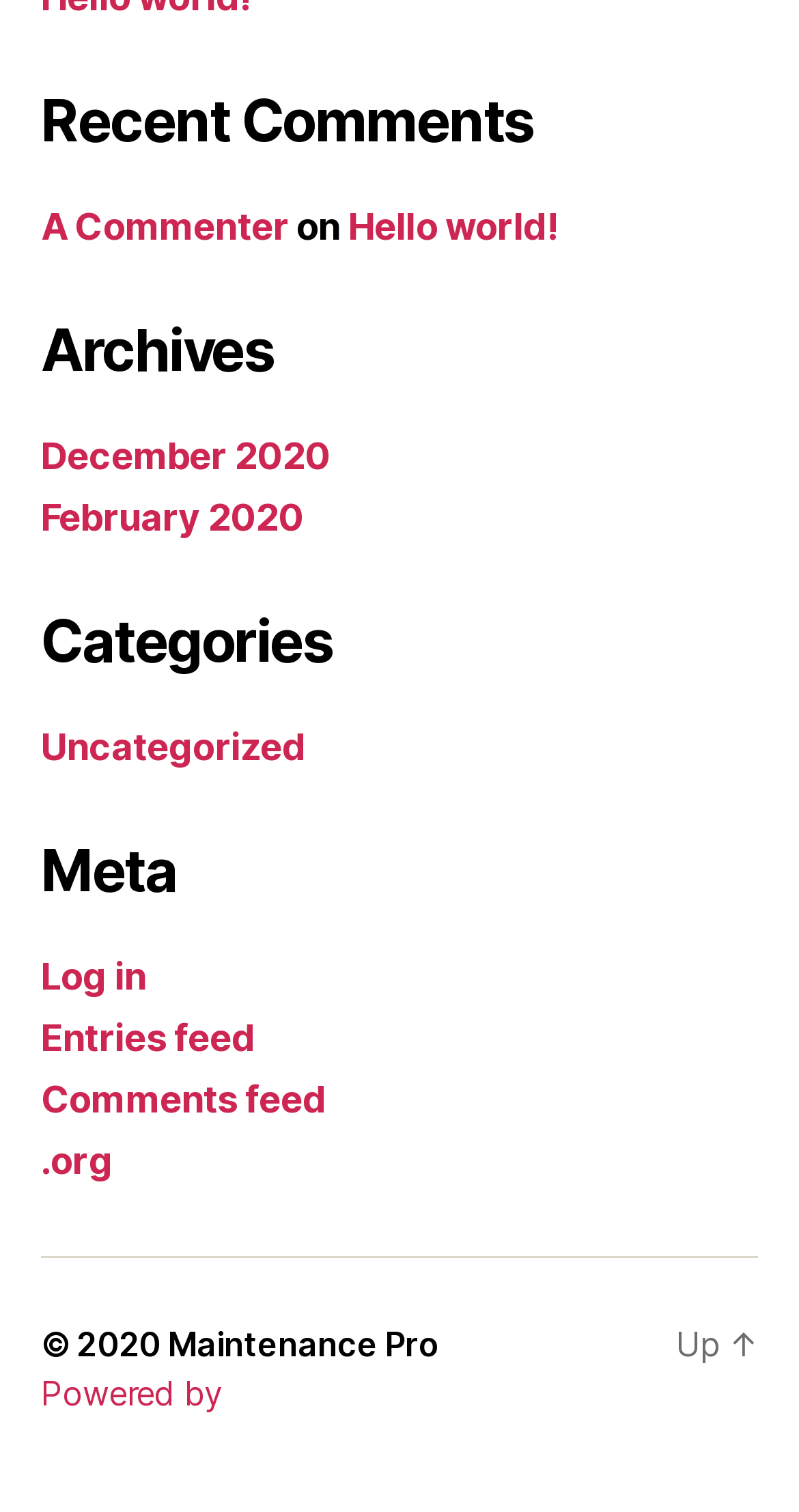Please find and report the bounding box coordinates of the element to click in order to perform the following action: "Learn about Forex Robots". The coordinates should be expressed as four float numbers between 0 and 1, in the format [left, top, right, bottom].

None